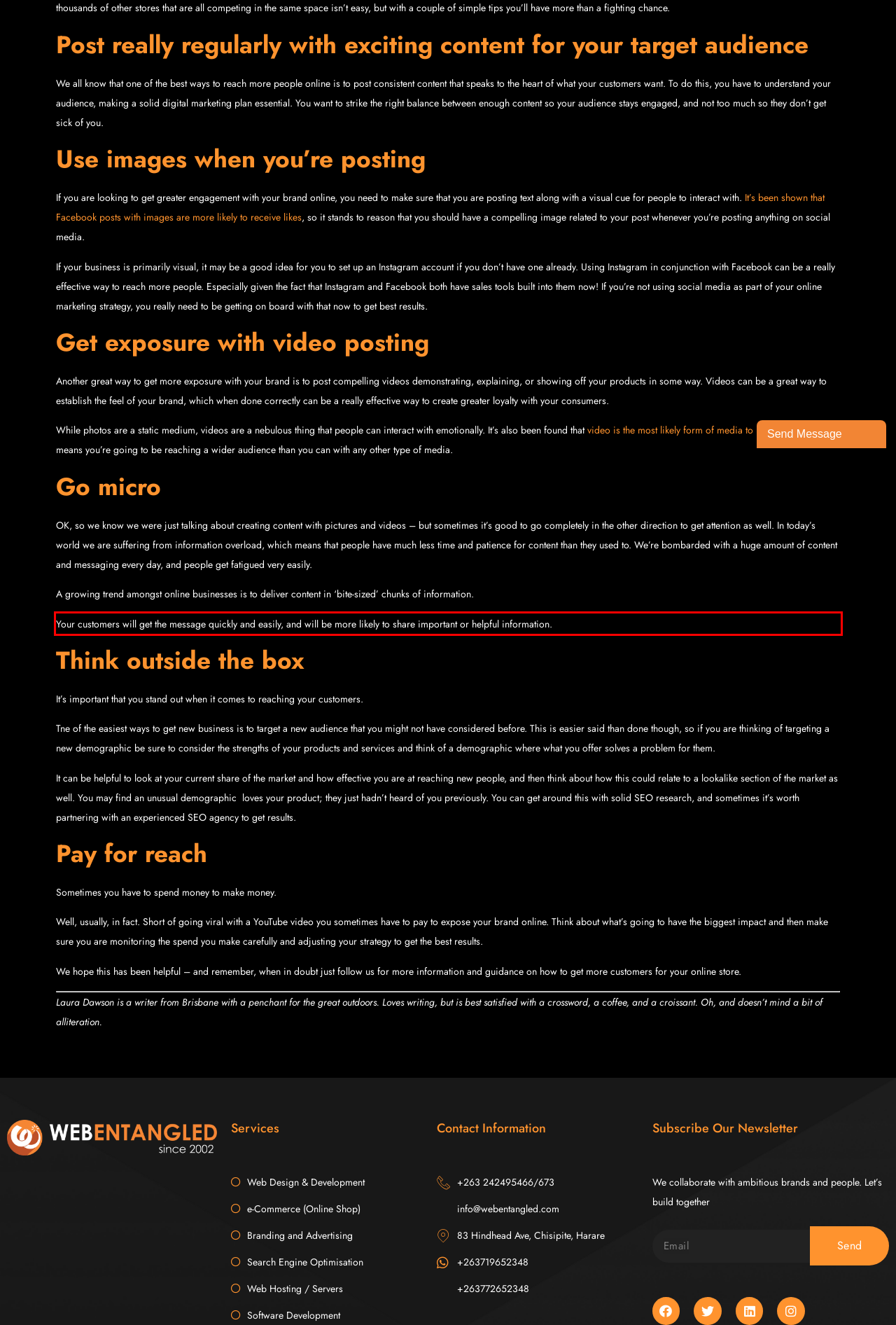Analyze the screenshot of the webpage and extract the text from the UI element that is inside the red bounding box.

Your customers will get the message quickly and easily, and will be more likely to share important or helpful information.